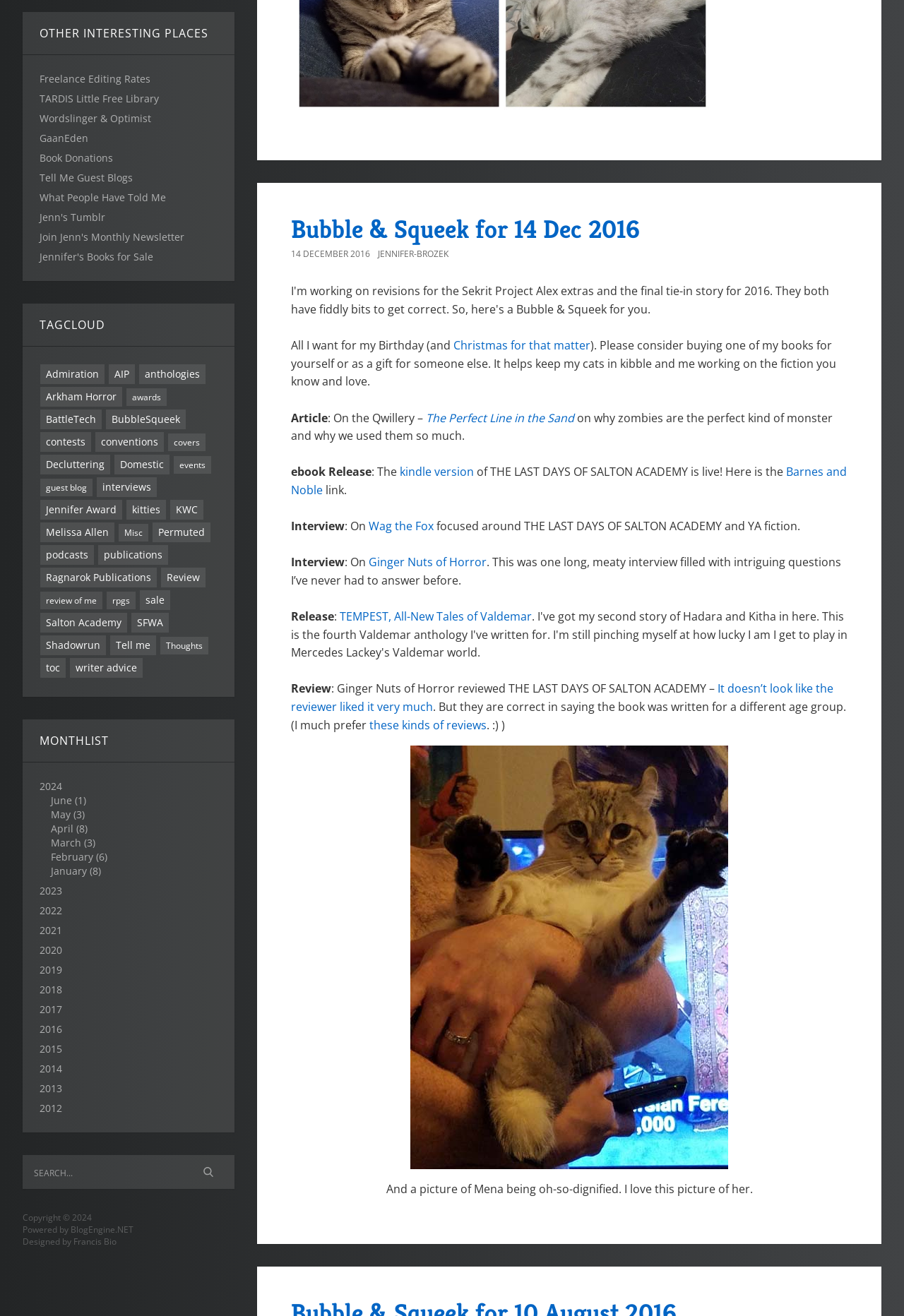Determine the bounding box coordinates of the target area to click to execute the following instruction: "Read about awards."

[0.14, 0.295, 0.184, 0.308]